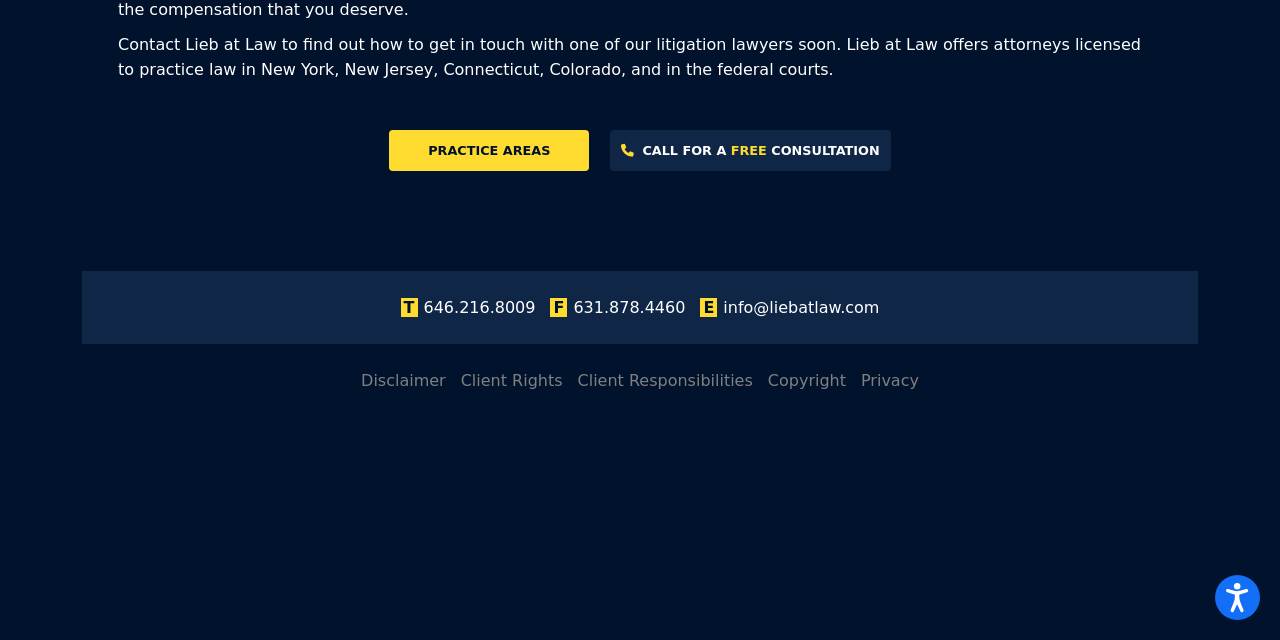Locate the bounding box coordinates for the element described below: "Client Responsibilities". The coordinates must be four float values between 0 and 1, formatted as [left, top, right, bottom].

[0.451, 0.579, 0.588, 0.609]